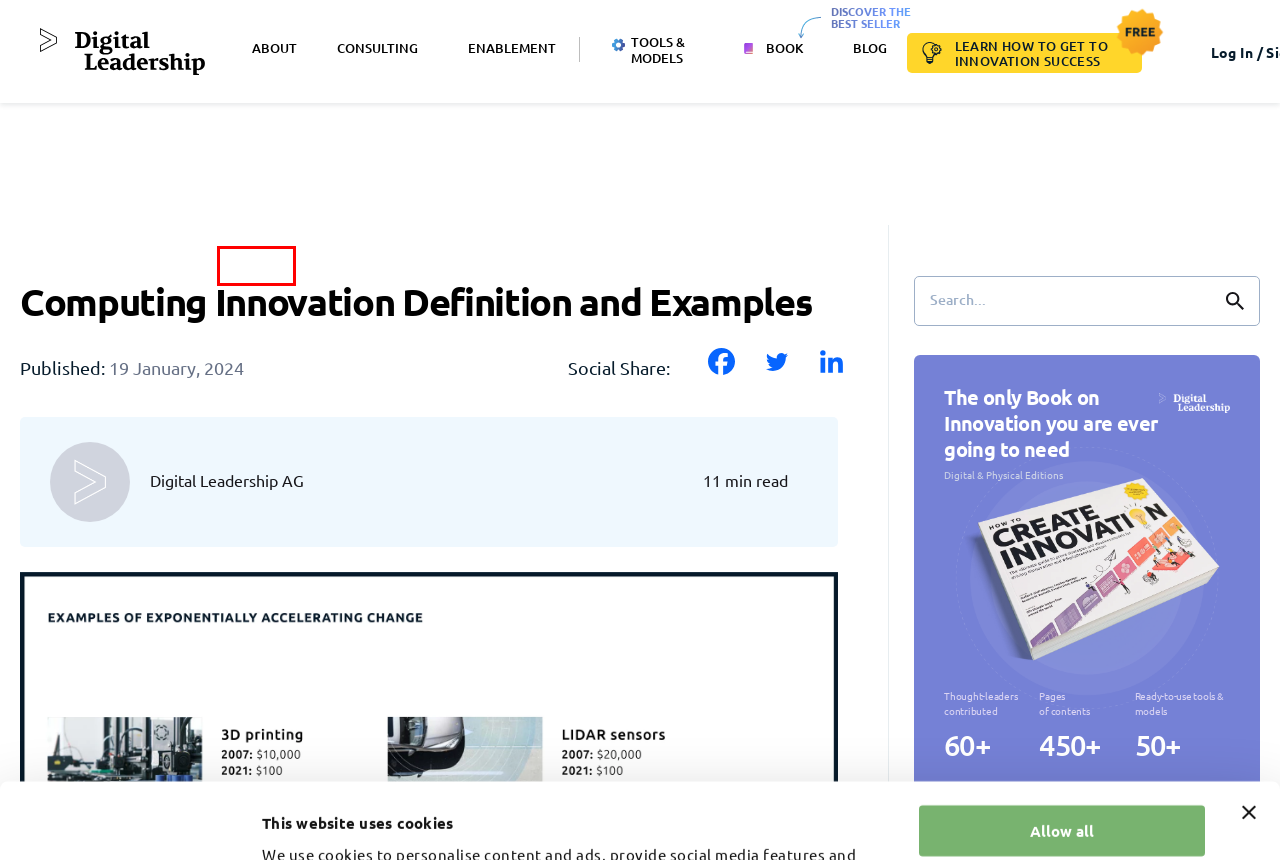You have a screenshot of a webpage where a red bounding box highlights a specific UI element. Identify the description that best matches the resulting webpage after the highlighted element is clicked. The choices are:
A. Subscriptions Plans - Digital Leadership
B. Discover all UNITE models & canvases – Digital Leadership - Digital Leadership
C. Contributors - Digital Leadership
D. Stefan F.Dieffenbacher - The Founder - Digital Leadership AG
E. Jobs To Be Done Examples, Theory, Framework, Templates & Statements
F. Experience Design Services – Digital Leadership AG
G. Academy MVP - Digital Leadership
H. How to Create Innovation: The Only Book on Innovation you'll need

F